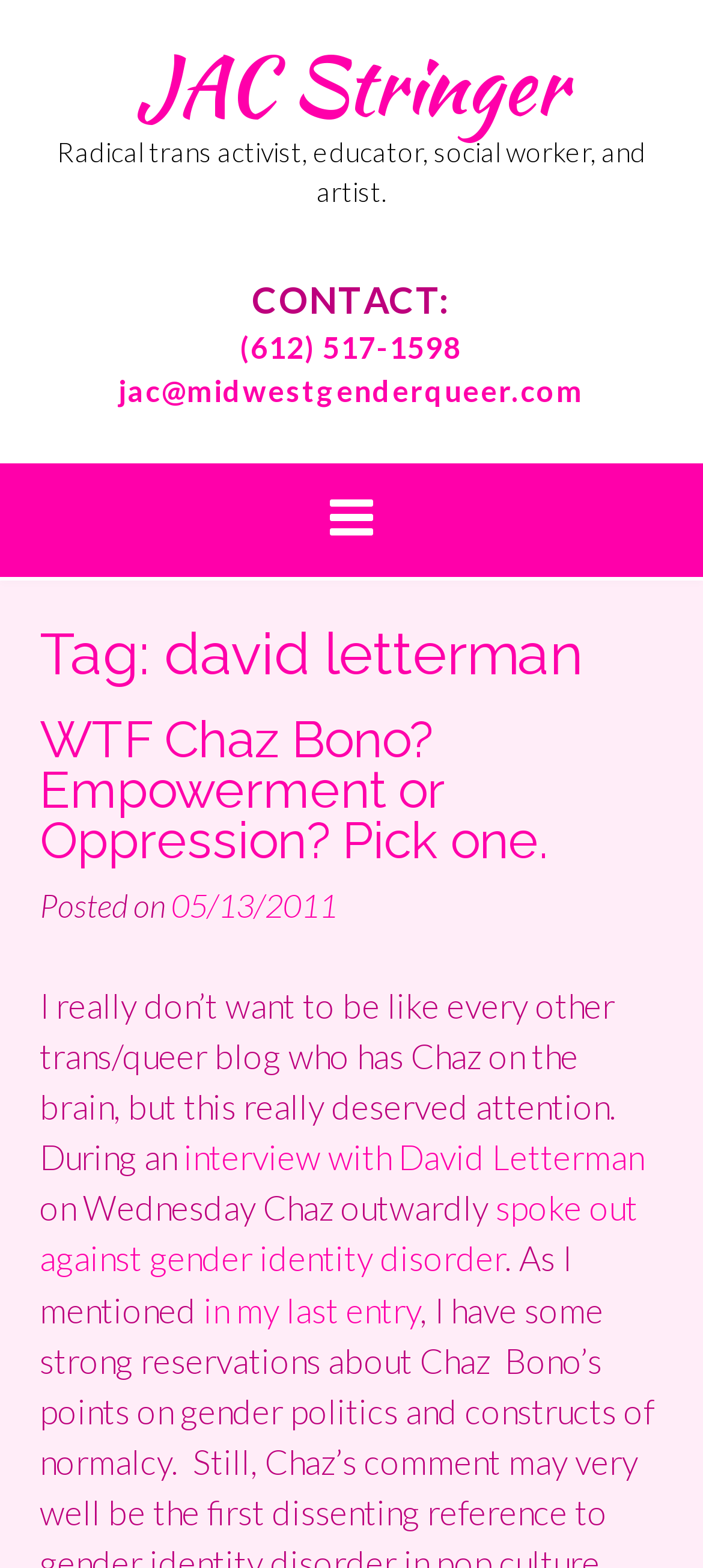Using the information in the image, give a detailed answer to the following question: What is the date of the blog post?

The link element '05/13/2011' is located below the 'Posted on' label, indicating that this is the date of the blog post.